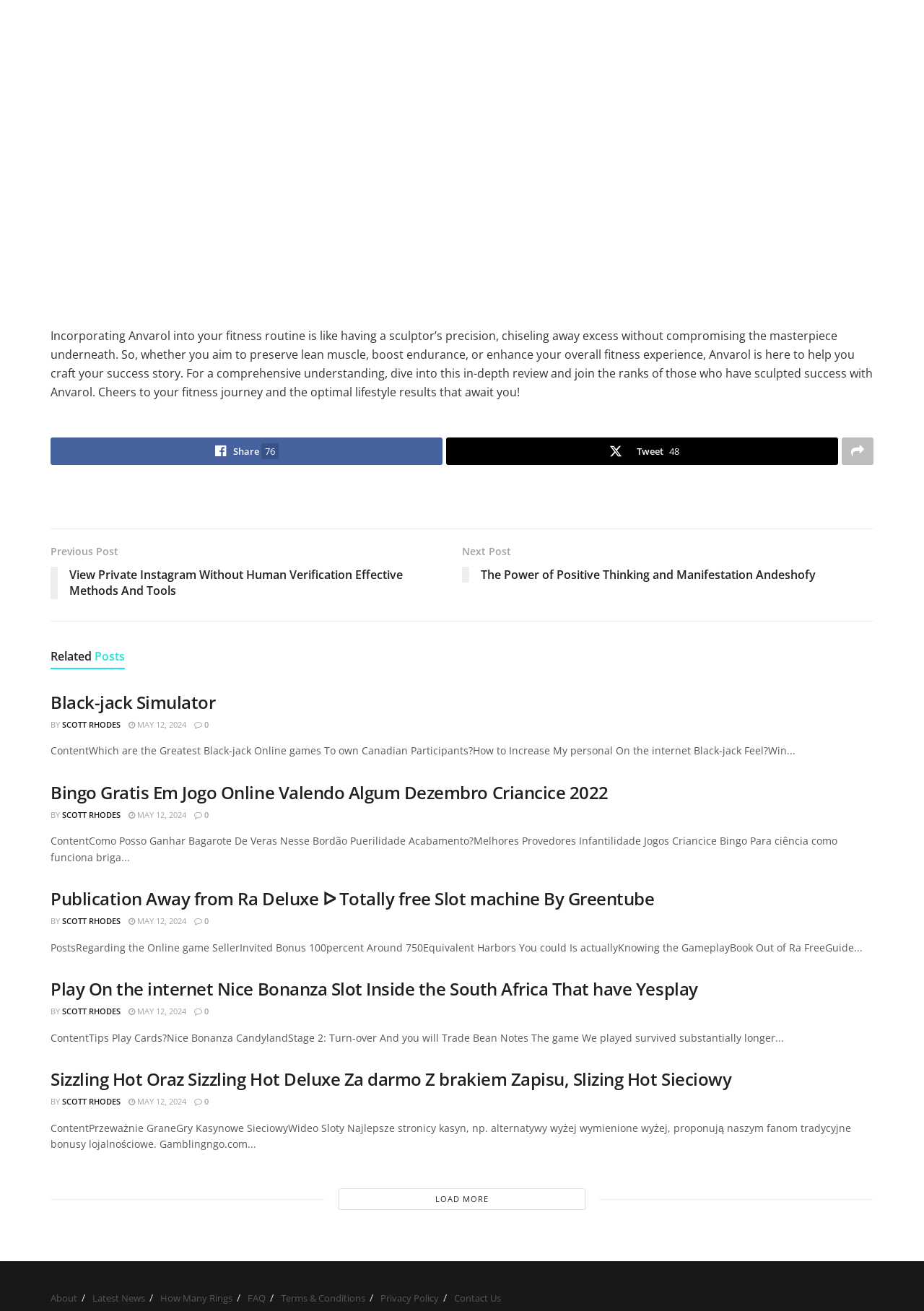Bounding box coordinates are specified in the format (top-left x, top-left y, bottom-right x, bottom-right y). All values are floating point numbers bounded between 0 and 1. Please provide the bounding box coordinate of the region this sentence describes: May 12, 2024

[0.139, 0.698, 0.202, 0.707]